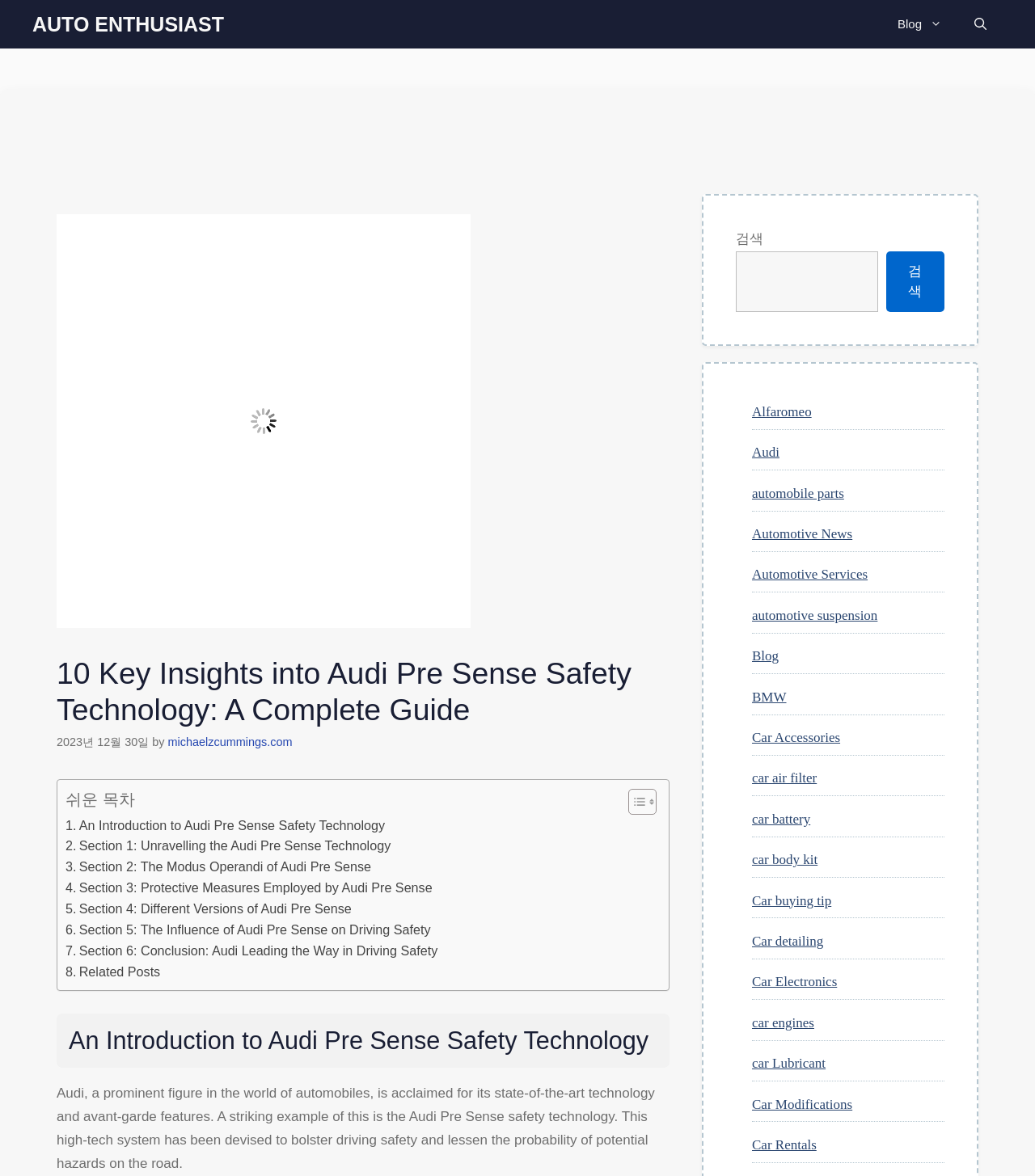What is the date of publication of this article?
Can you provide an in-depth and detailed response to the question?

I found the answer by looking at the timestamp of the article, which says '2023년 12월 30일', indicating that the article was published on December 30, 2023.